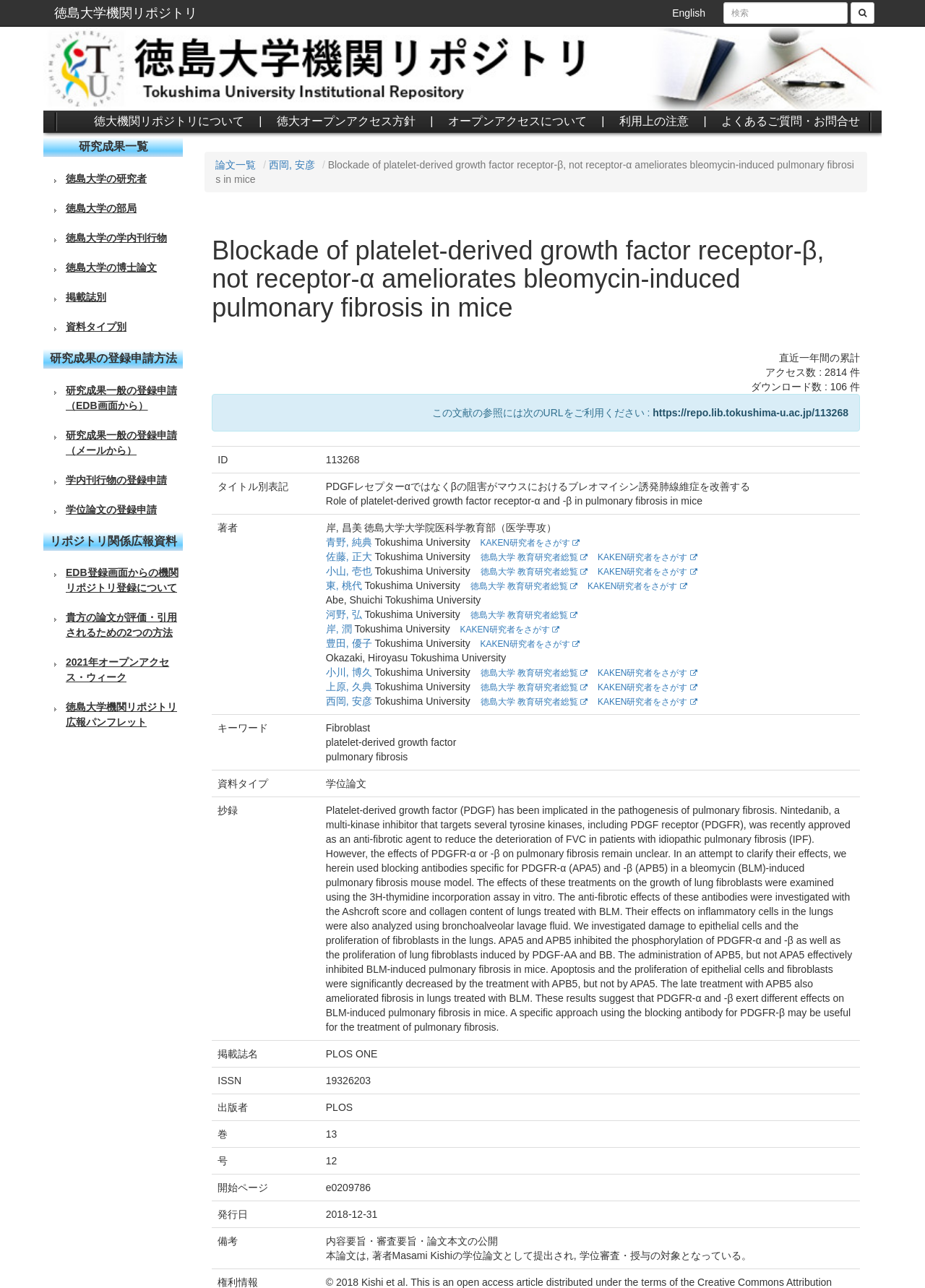Please find the bounding box coordinates of the element that needs to be clicked to perform the following instruction: "search for something". The bounding box coordinates should be four float numbers between 0 and 1, represented as [left, top, right, bottom].

[0.782, 0.002, 0.916, 0.019]